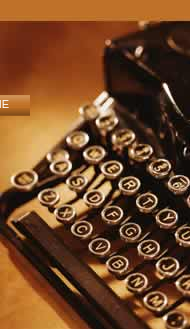Craft a descriptive caption that covers all aspects of the image.

This image features a close-up view of a vintage typewriter, showcasing its distinctive keys and classic design. The typewriter, with its glossy black finish, evokes a nostalgic charm reminiscent of earlier writing eras. The keys, adorned with shiny metallic lettering, prominently display the QWERTY layout, underscoring the device's historical significance in the evolution of typing and communication. The warm, soft lighting in the background highlights the intricate details of the typewriter and creates an inviting atmosphere, making this piece a striking representation of literary nostalgia and creativity.